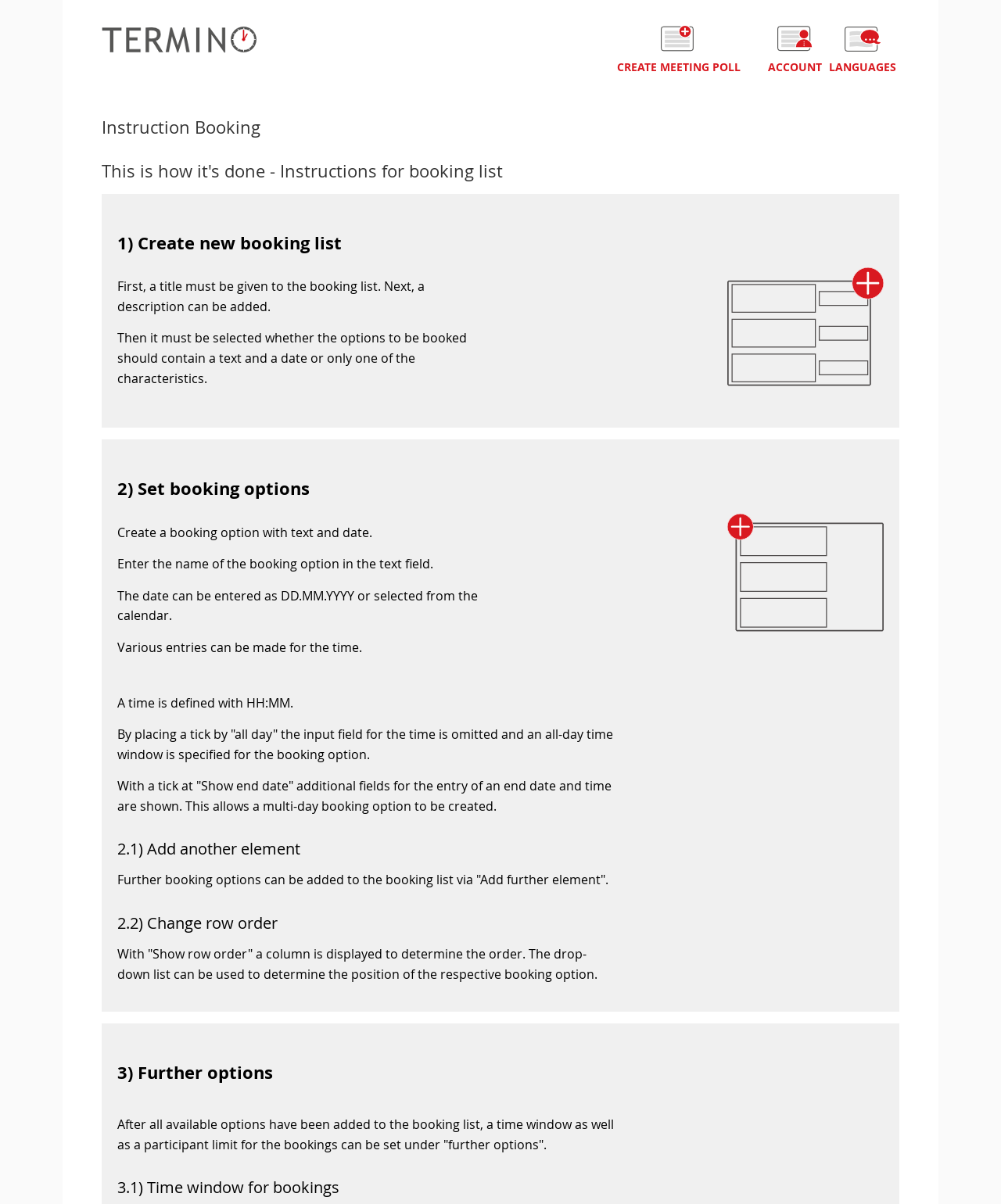Based on the visual content of the image, answer the question thoroughly: What is the format for entering a date?

According to the instructions on the webpage, the date can be entered in the format DD.MM.YYYY, or selected from a calendar.